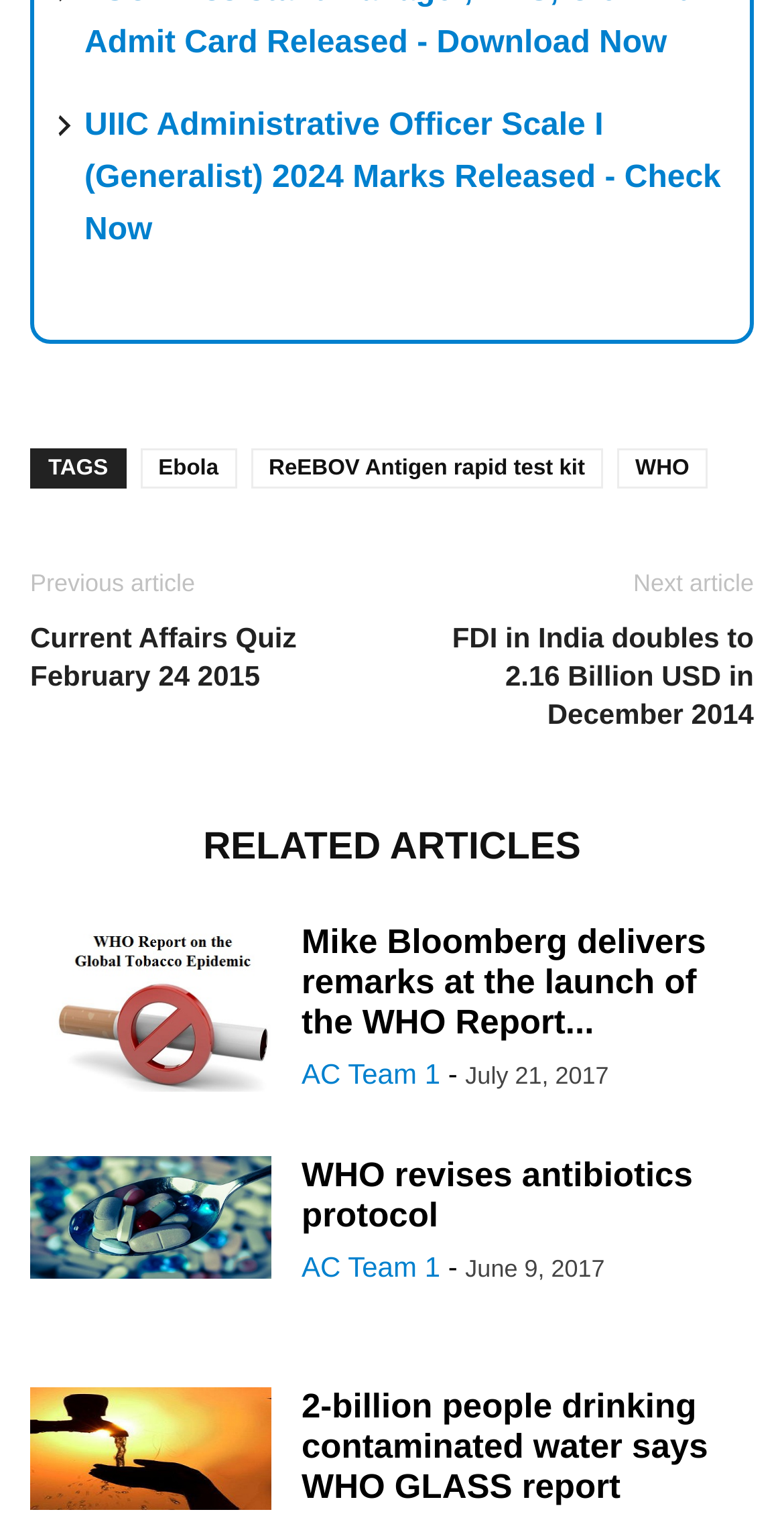Please specify the bounding box coordinates of the element that should be clicked to execute the given instruction: 'View WHO Report on the Global Tobacco Epidemic'. Ensure the coordinates are four float numbers between 0 and 1, expressed as [left, top, right, bottom].

[0.038, 0.606, 0.346, 0.716]